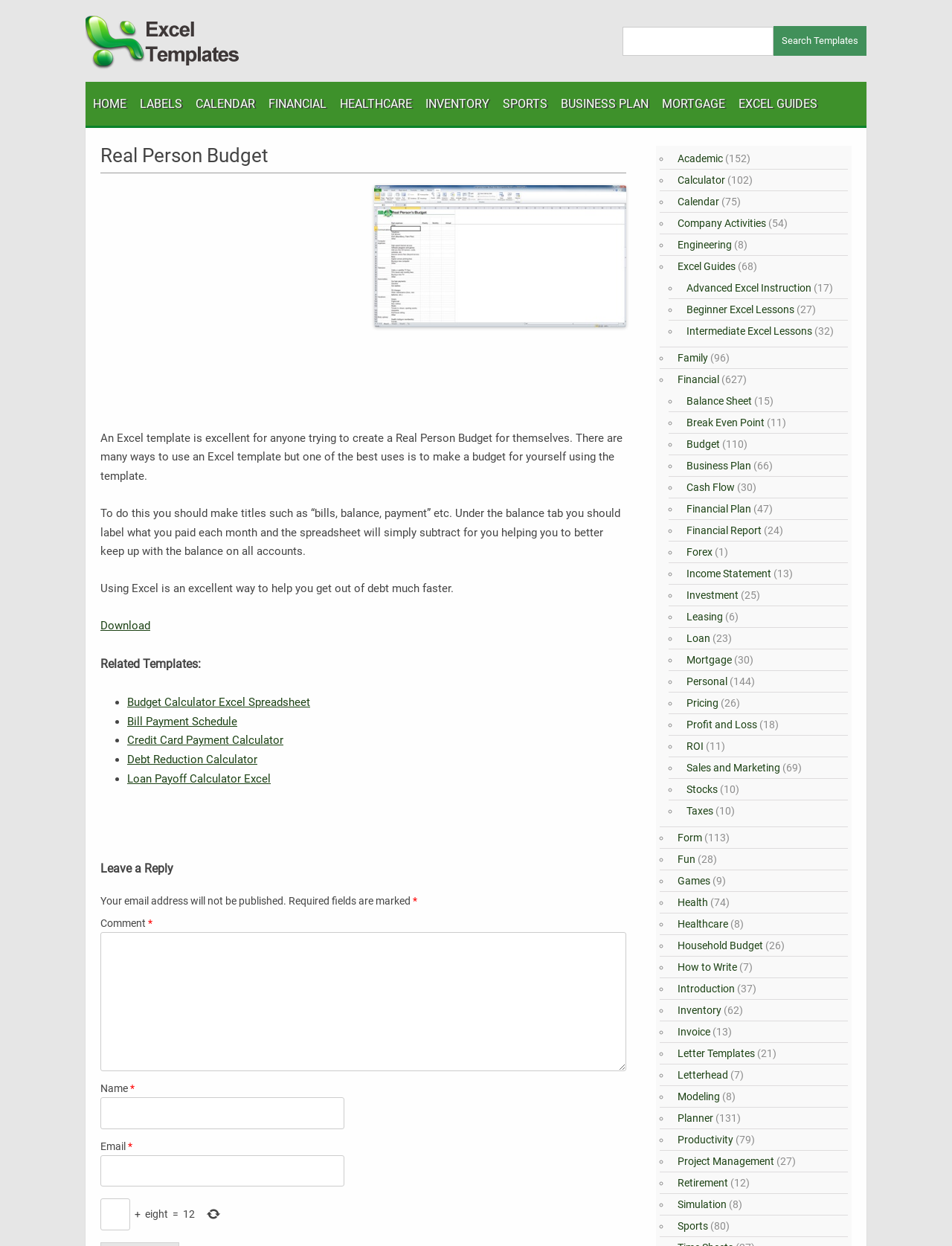Find the bounding box coordinates of the clickable element required to execute the following instruction: "Search for templates". Provide the coordinates as four float numbers between 0 and 1, i.e., [left, top, right, bottom].

[0.654, 0.021, 0.91, 0.045]